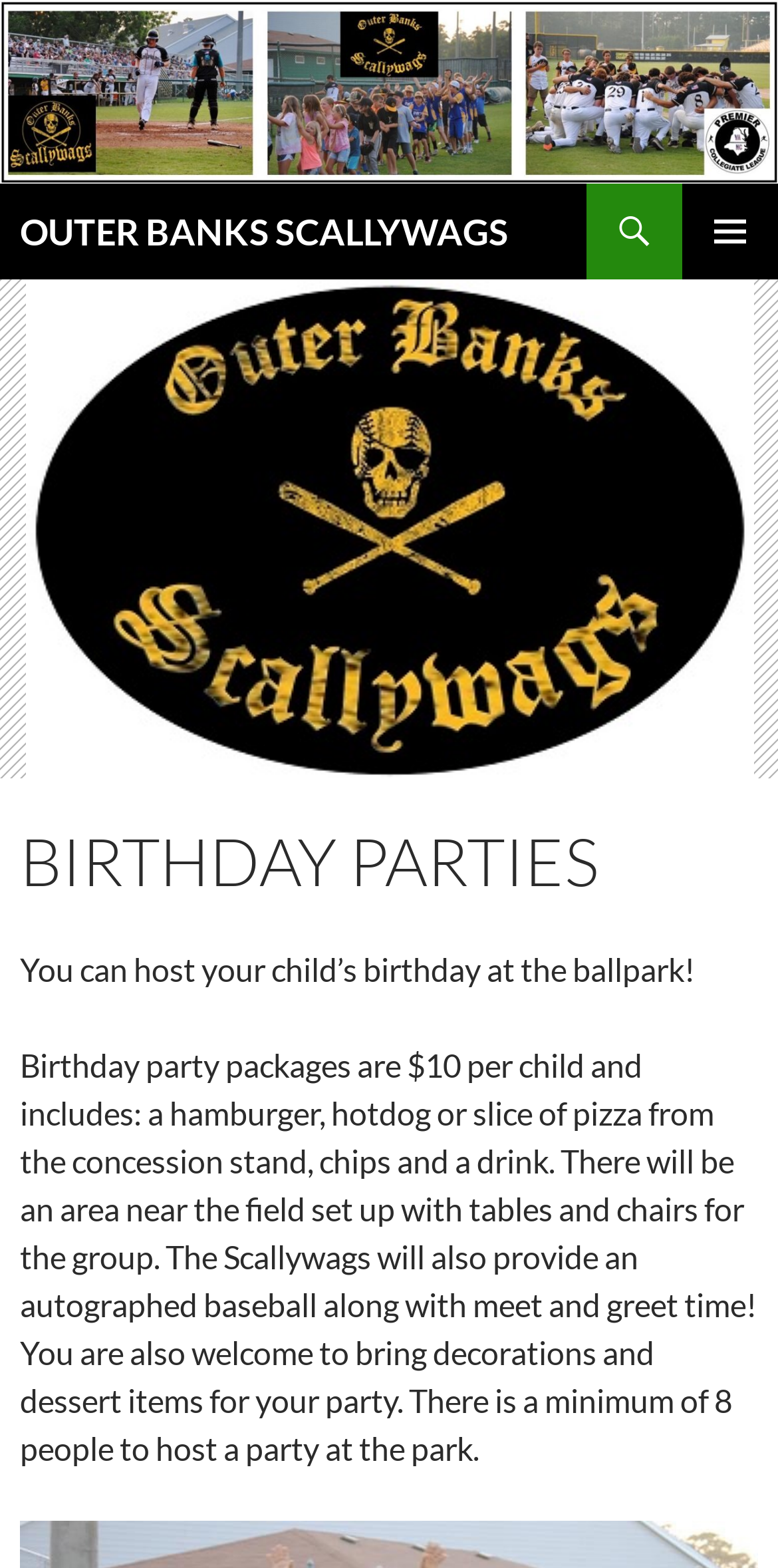Answer the question below using just one word or a short phrase: 
Can I bring decorations to the party?

Yes